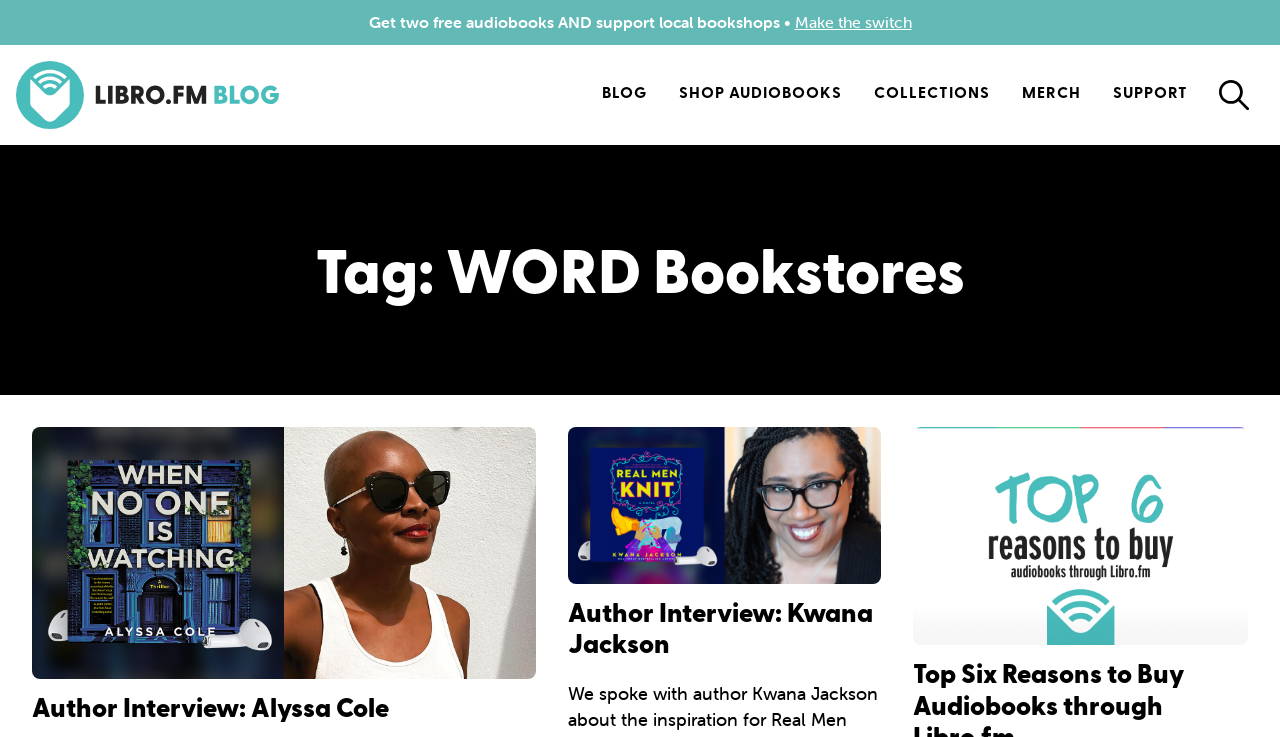How many navigation links are at the top of the webpage?
Craft a detailed and extensive response to the question.

There are six navigation links at the top of the webpage, namely 'BLOG', 'SHOP AUDIOBOOKS', 'COLLECTIONS', 'MERCH', 'SUPPORT', and the 'Menu icon' and 'Search icon' links.